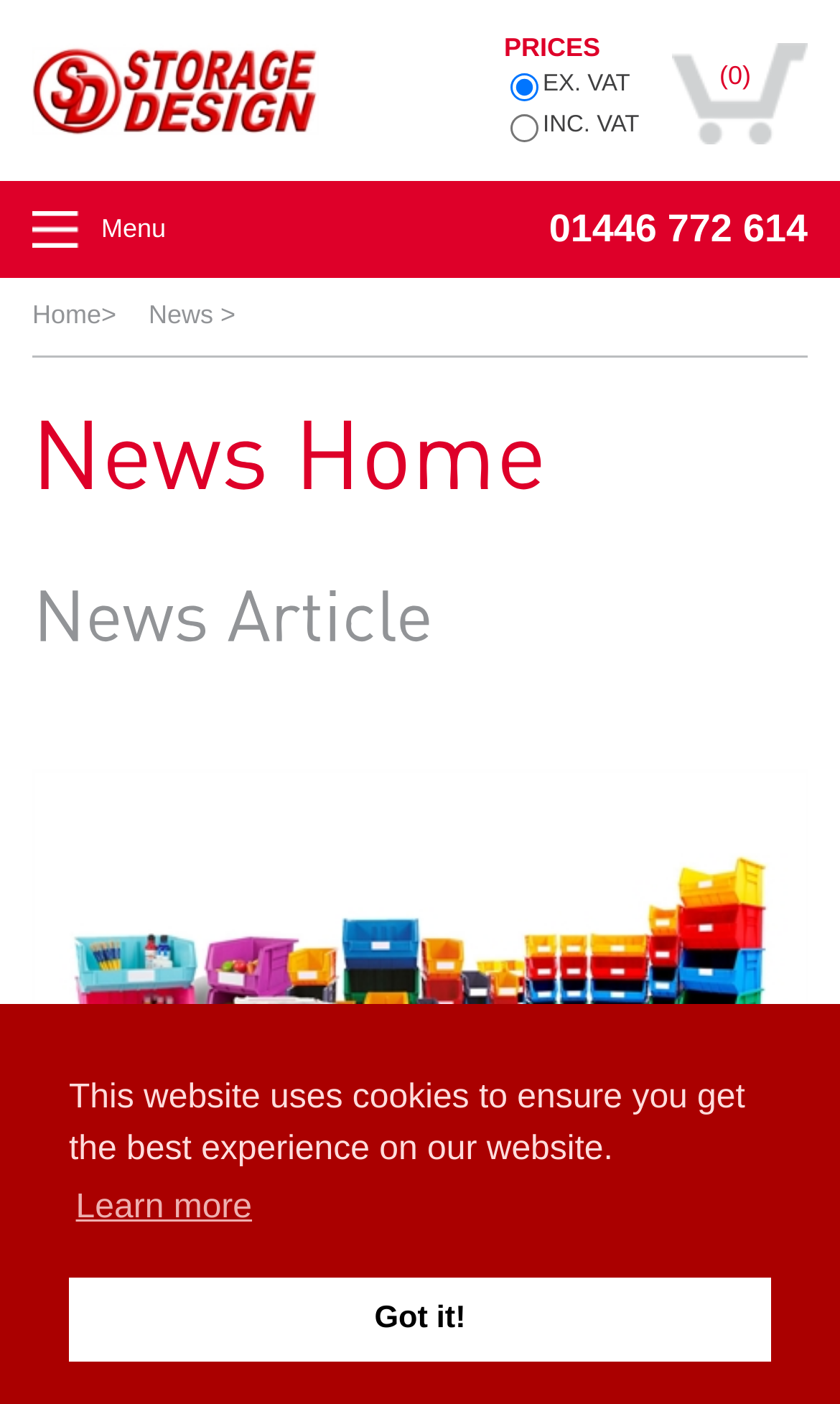Locate the bounding box of the UI element with the following description: "Learn more".

[0.082, 0.838, 0.308, 0.885]